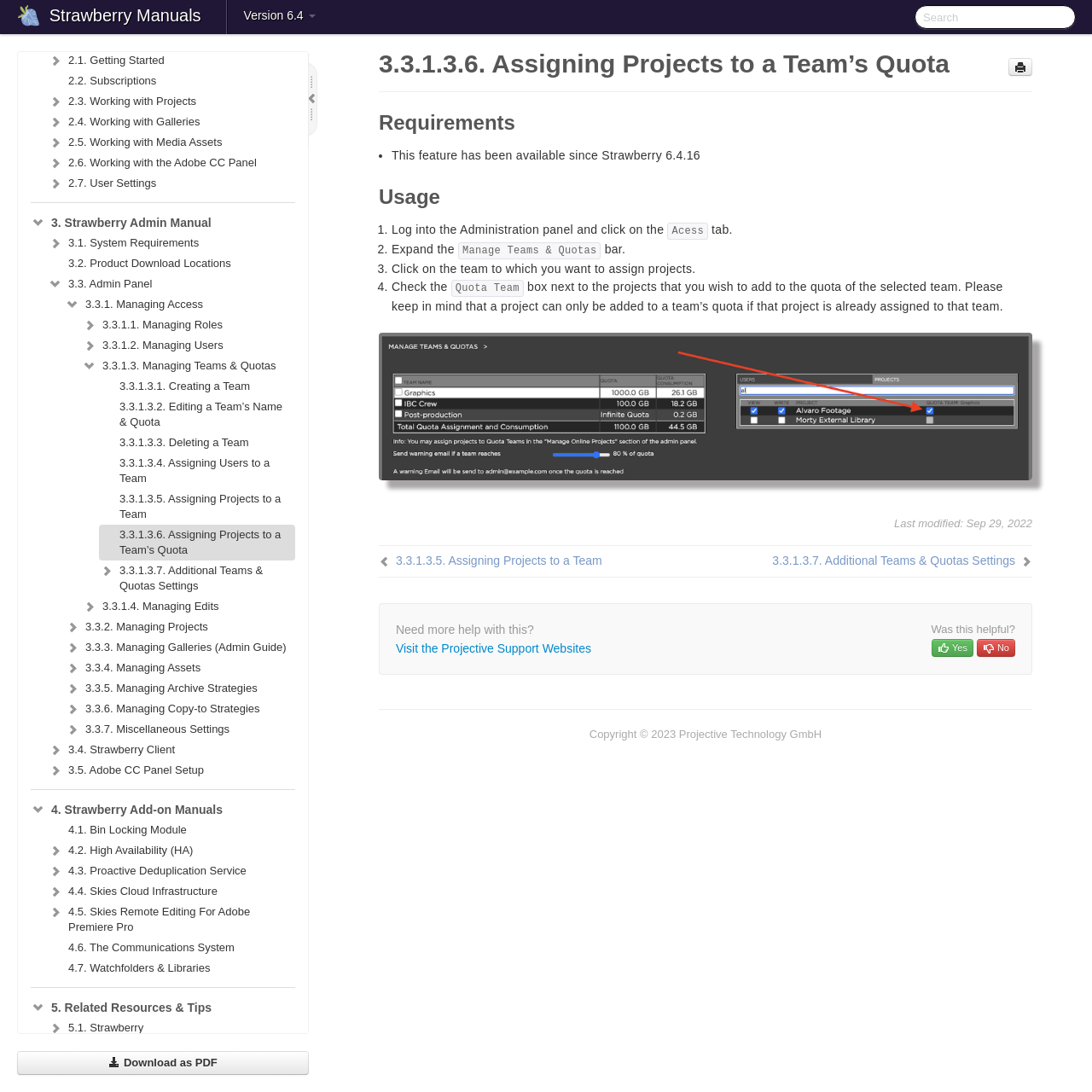What is the purpose of the 'Manage Teams & Quotas' tab?
Look at the image and provide a short answer using one word or a phrase.

Assigning projects to a team